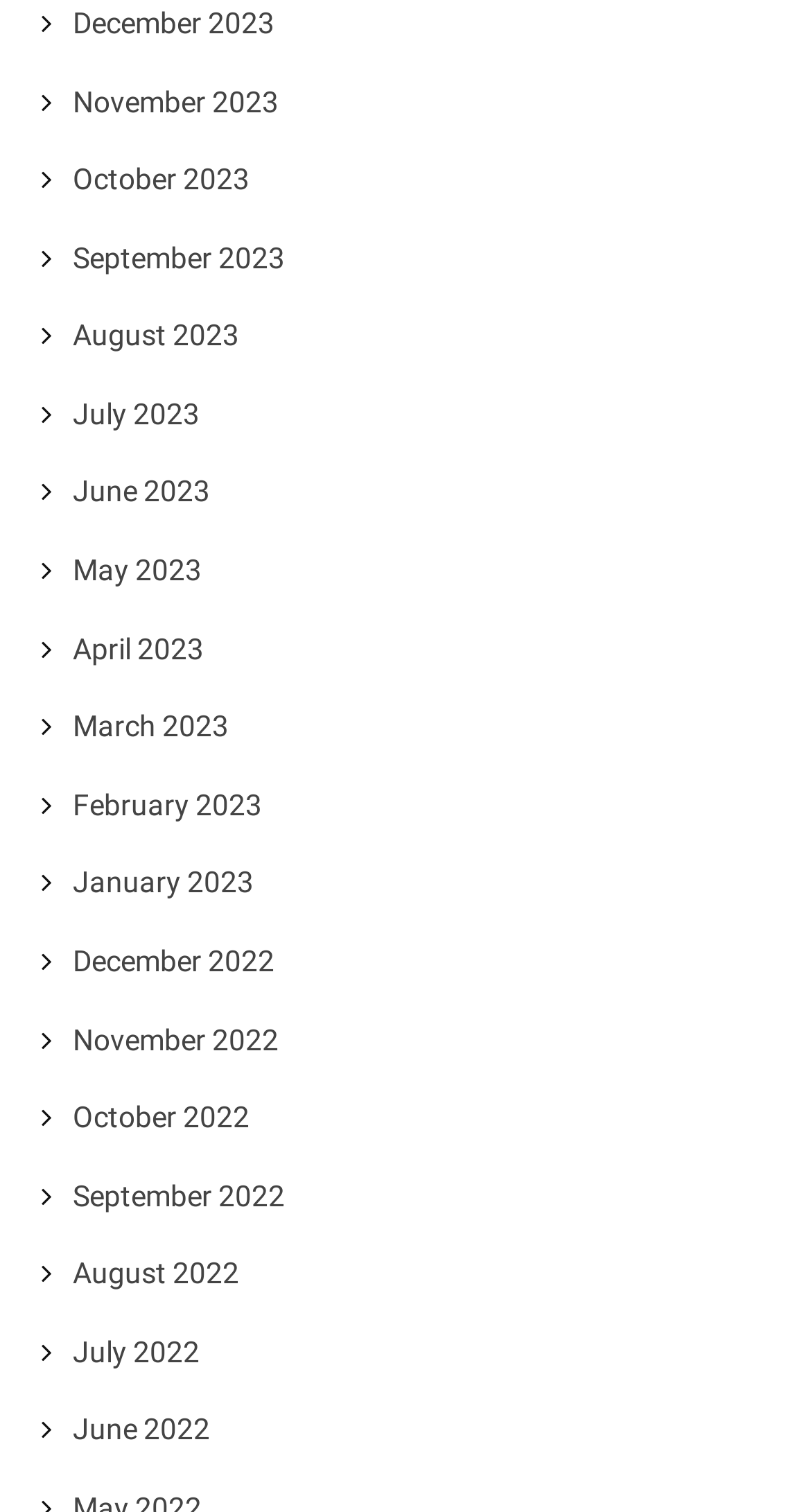What is the pattern of the months listed?
Provide a thorough and detailed answer to the question.

I observed the links on the webpage and noticed that they are listed in a chronological order, with each link representing a month, suggesting that the webpage is displaying monthly archives.